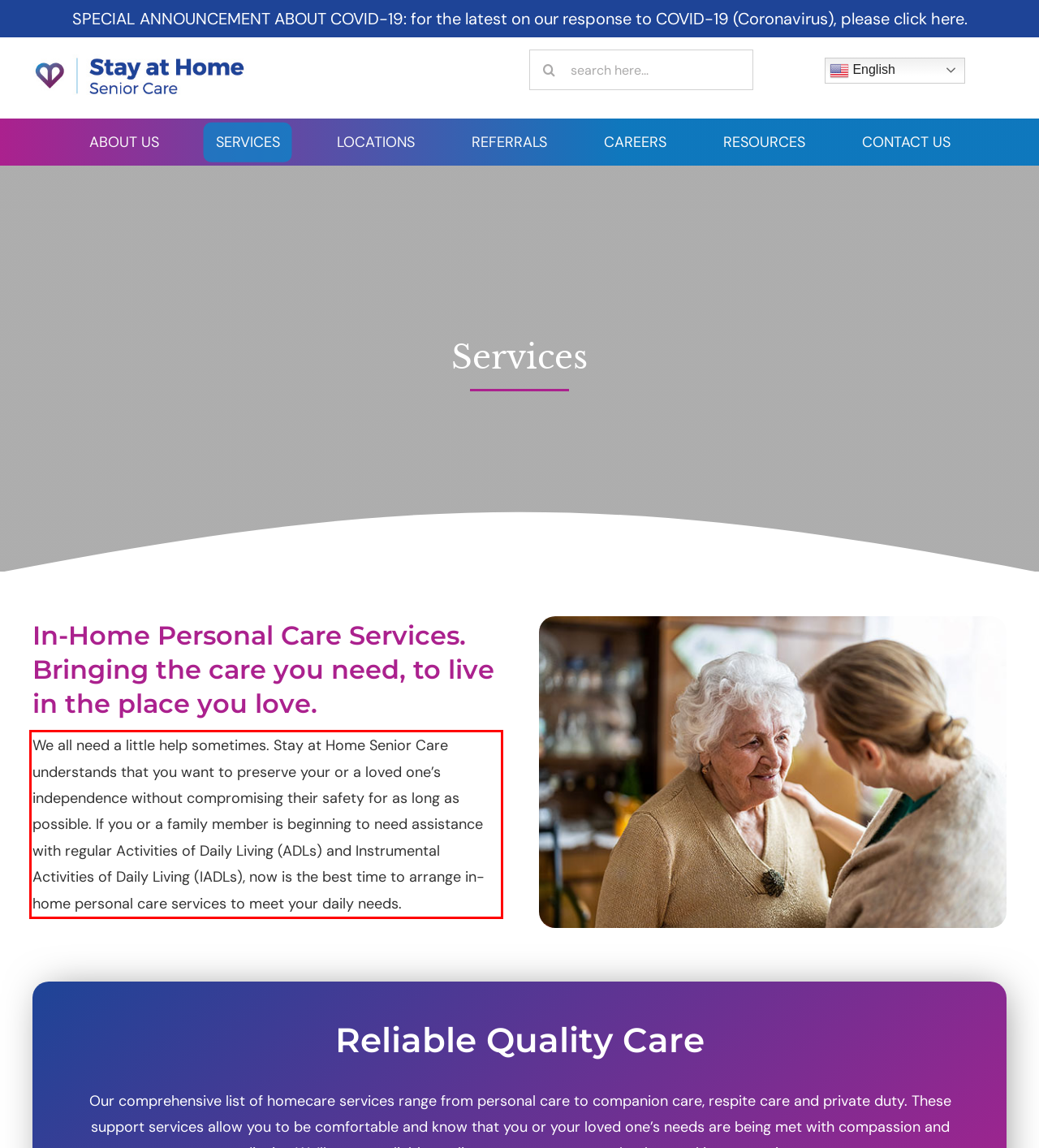Given a webpage screenshot with a red bounding box, perform OCR to read and deliver the text enclosed by the red bounding box.

We all need a little help sometimes. Stay at Home Senior Care understands that you want to preserve your or a loved one’s independence without compromising their safety for as long as possible. If you or a family member is beginning to need assistance with regular Activities of Daily Living (ADLs) and Instrumental Activities of Daily Living (IADLs), now is the best time to arrange in-home personal care services to meet your daily needs.